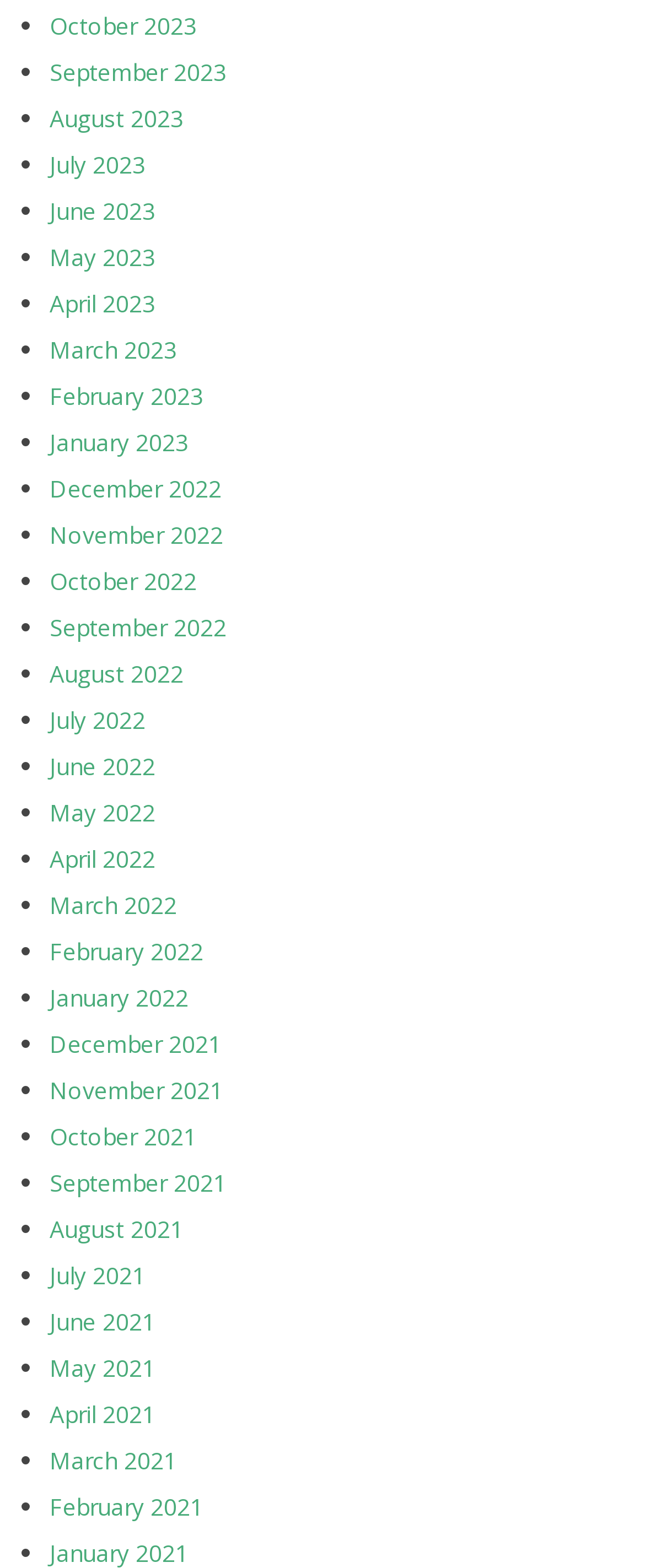What is the month listed above August 2022?
Examine the image and give a concise answer in one word or a short phrase.

July 2022